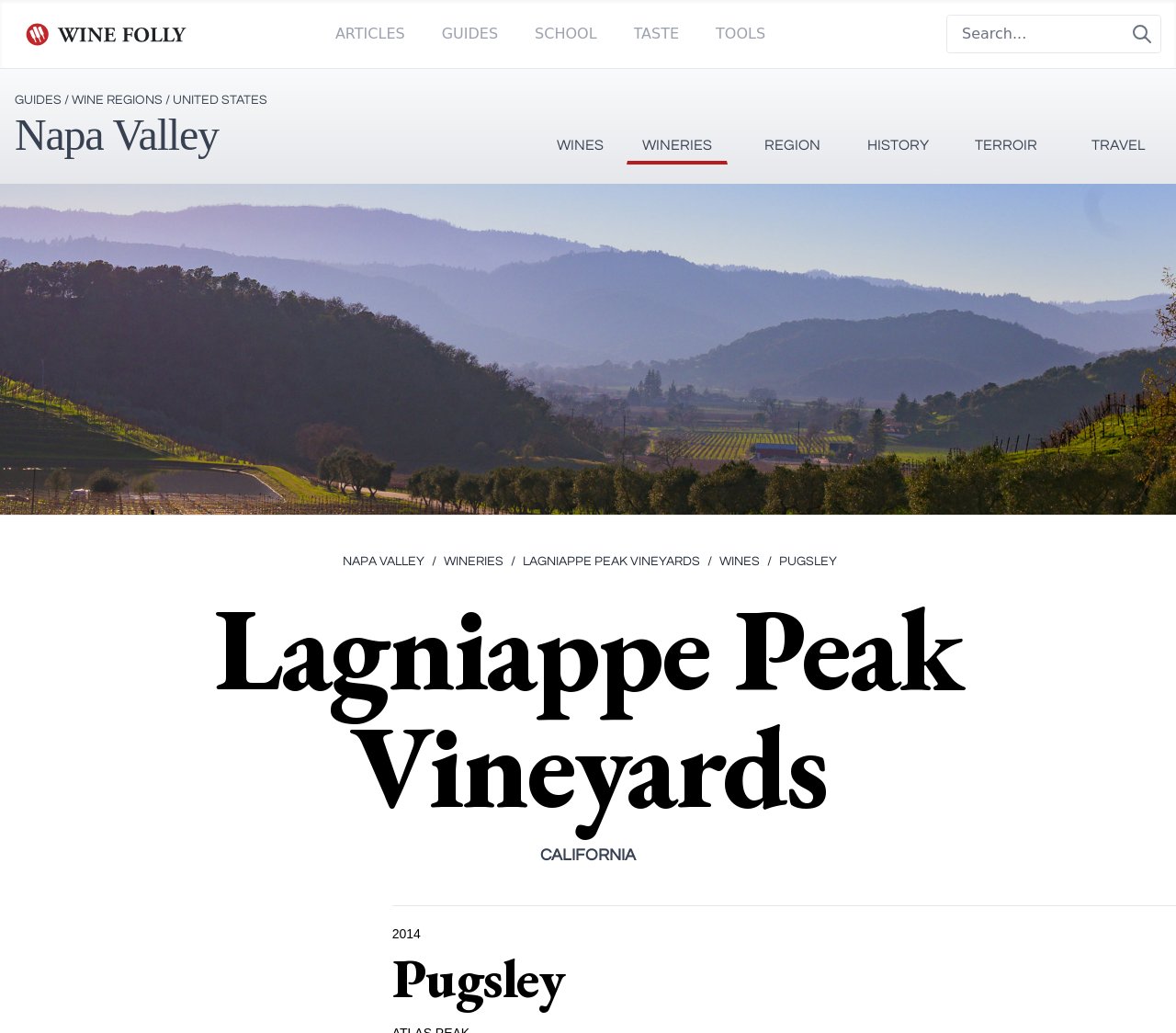What type of logo is displayed at the top left?
Relying on the image, give a concise answer in one word or a brief phrase.

Wine Folly Logo